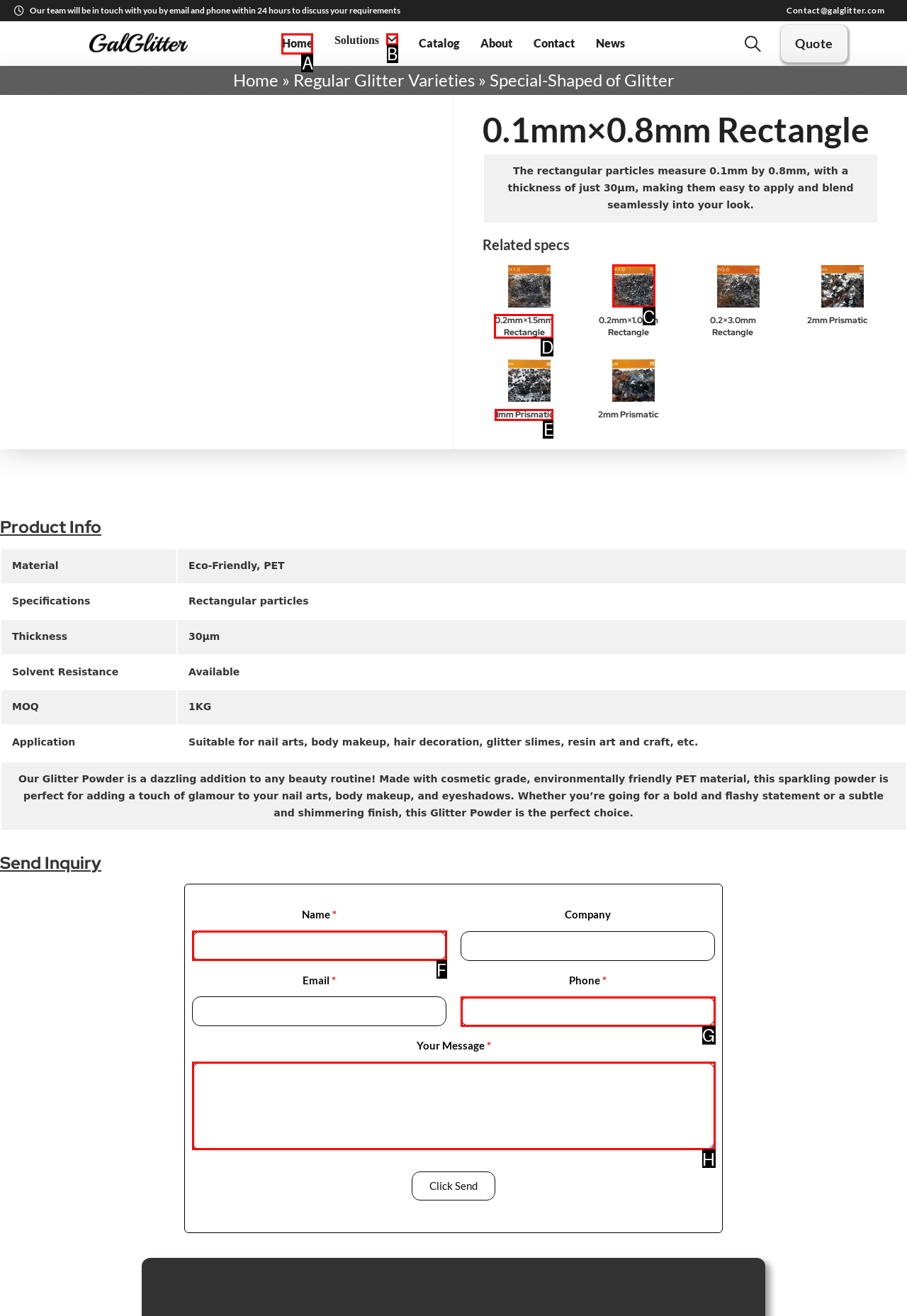Tell me which one HTML element I should click to complete the following task: Click the '0.2mm×1.5mm Rectangle' link Answer with the option's letter from the given choices directly.

D